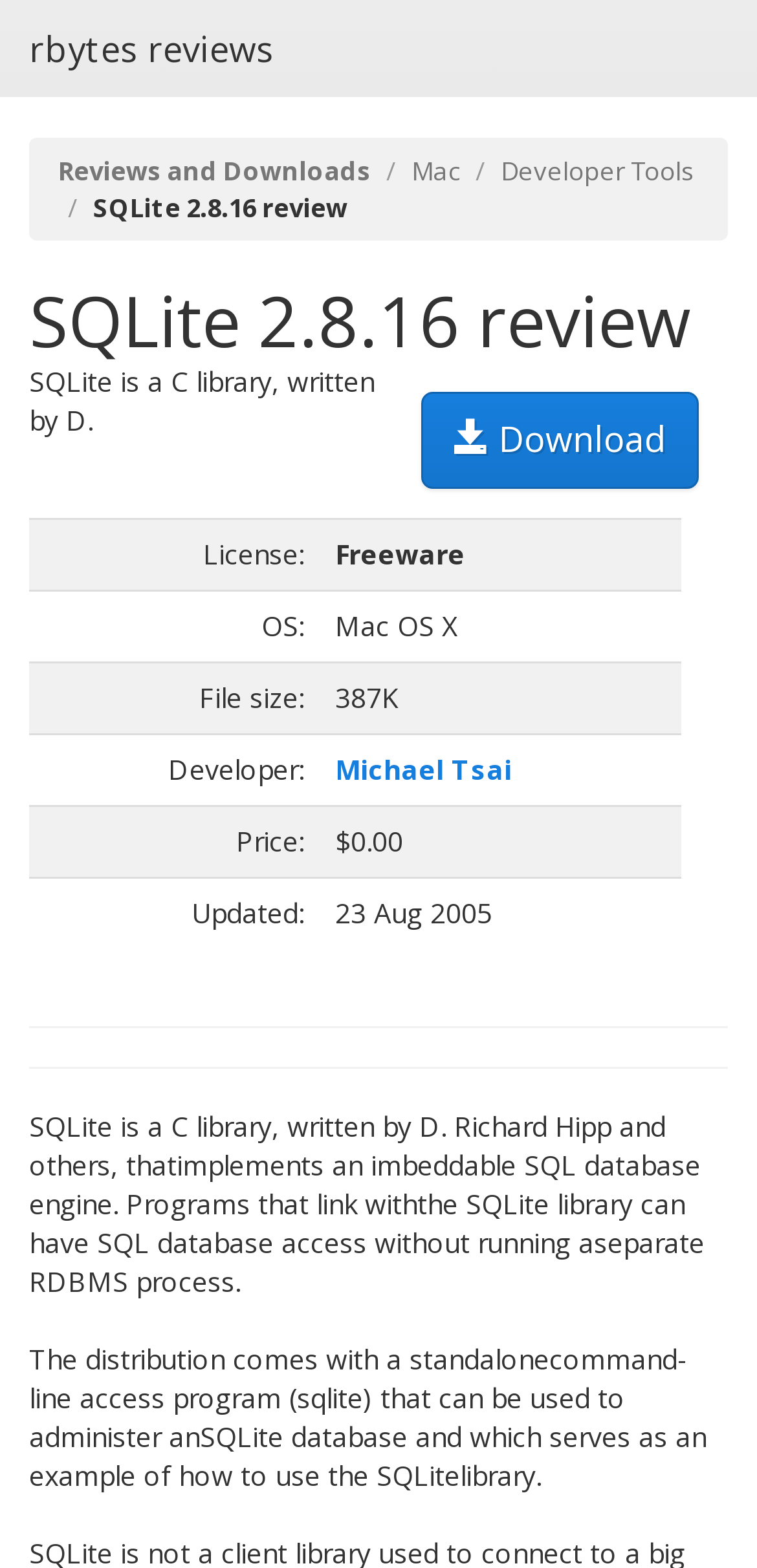Who is the developer of the software?
Please look at the screenshot and answer using one word or phrase.

Michael Tsai